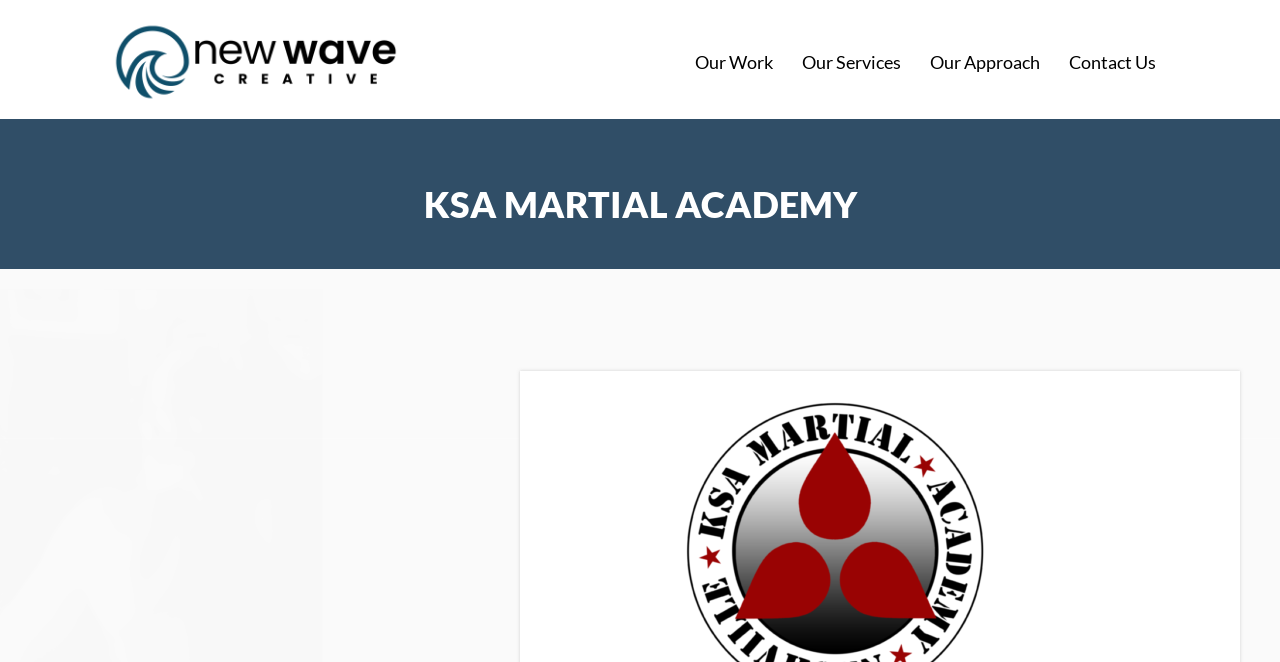Use a single word or phrase to answer the following:
What is the logo of the website?

NWC-Logo-Horizontal